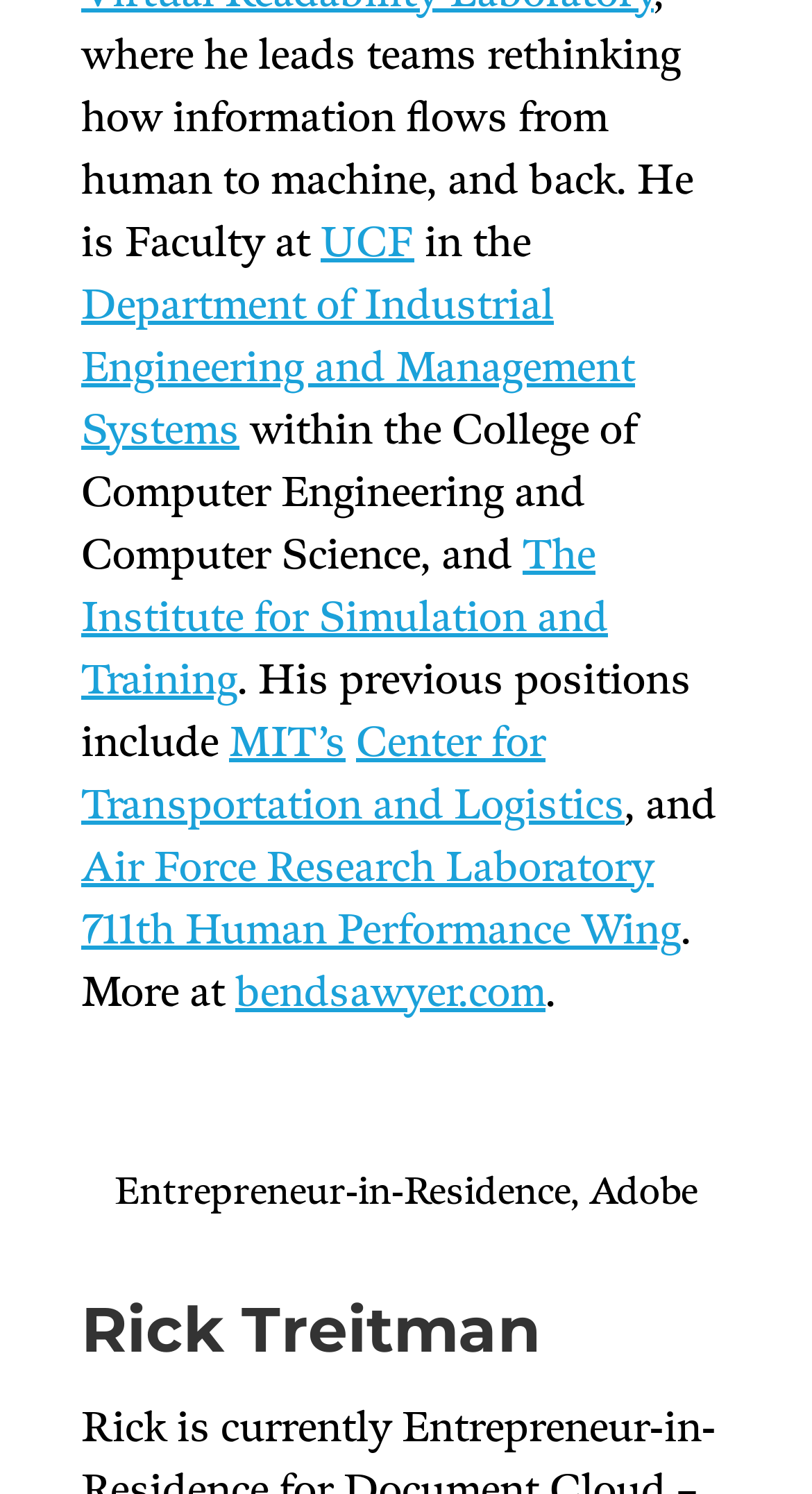Analyze the image and answer the question with as much detail as possible: 
What is the name of the college mentioned on this webpage?

The webpage contains a static text element with the text 'within the College of Computer Engineering and Computer Science', which indicates that this college is mentioned on the webpage.